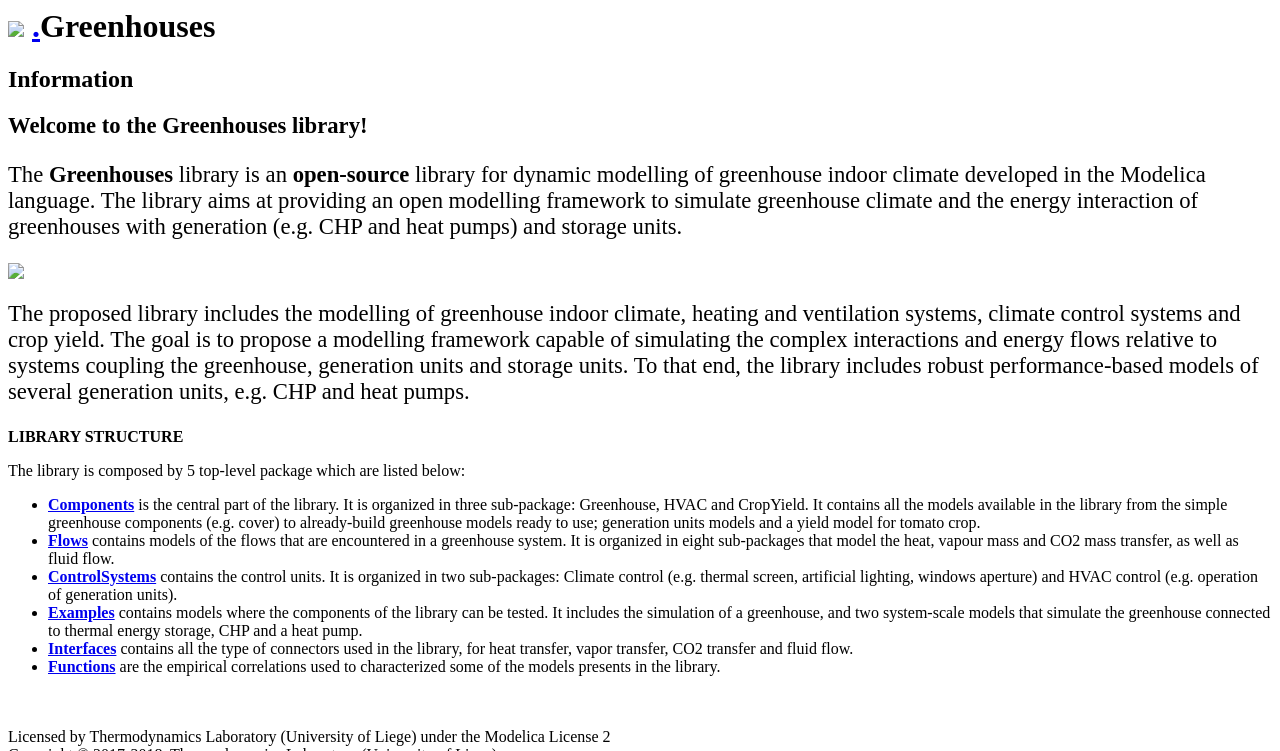Convey a detailed summary of the webpage, mentioning all key elements.

The webpage is about Greenhouses, a library for dynamic modeling of greenhouse indoor climate. At the top, there is a heading "Greenhouses" with a small image to the right. Below this heading, there is a brief introduction to the library, stating that it is an open-source library developed in the Modelica language.

The main content of the page is divided into sections. The first section is headed "Information" and provides a brief overview of the library, including its goals and capabilities. This section also includes an image.

The next section describes the structure of the library, which is composed of five top-level packages. These packages are listed in a bulleted list, with each item linked to a specific section of the library. The packages include "Components", "Flows", "ControlSystems", "Examples", and "Interfaces". Each package is described in detail, including its sub-packages and the models it contains.

At the bottom of the page, there is a notice stating that the library is licensed by the Thermodynamics Laboratory (University of Liege) under the Modelica License 2.

Throughout the page, there are several images and links to other sections of the library. The text is well-organized and easy to read, with clear headings and concise descriptions.